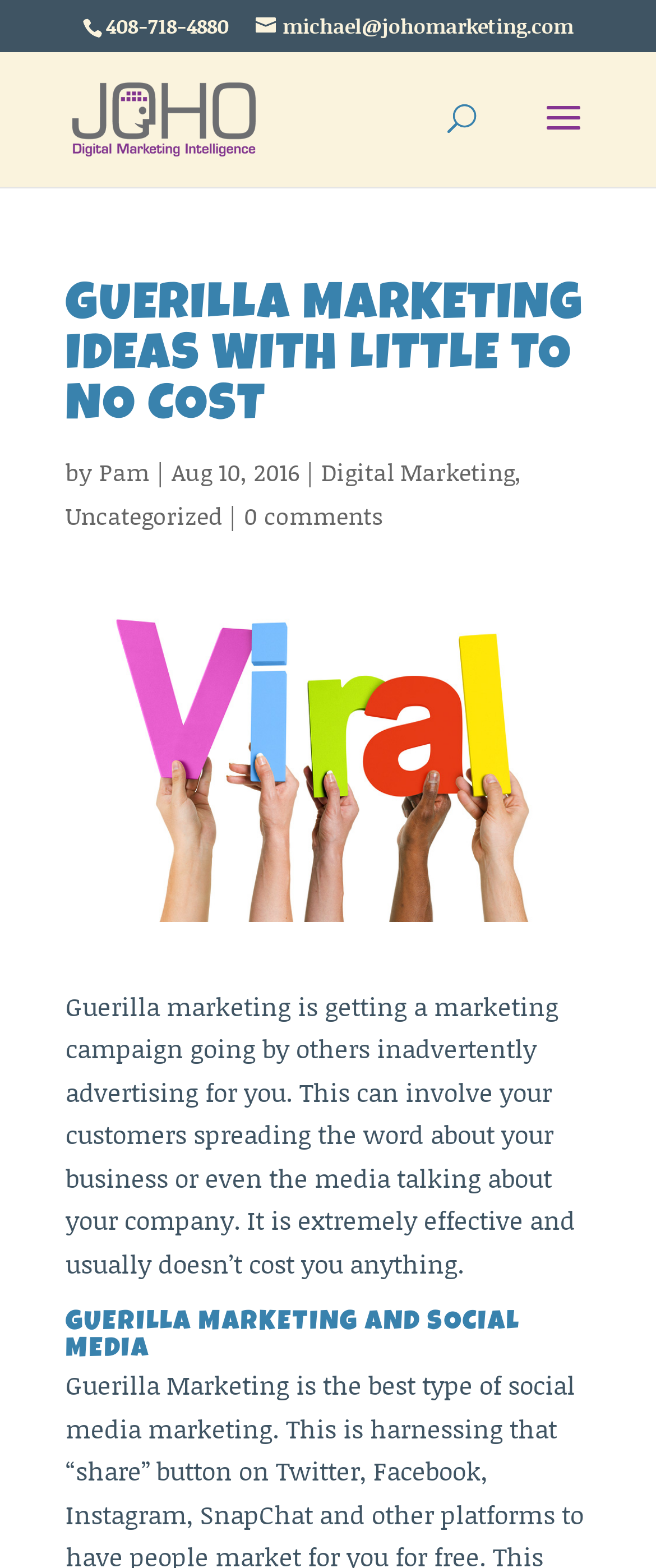Provide a one-word or brief phrase answer to the question:
What is the author of the article?

Pam